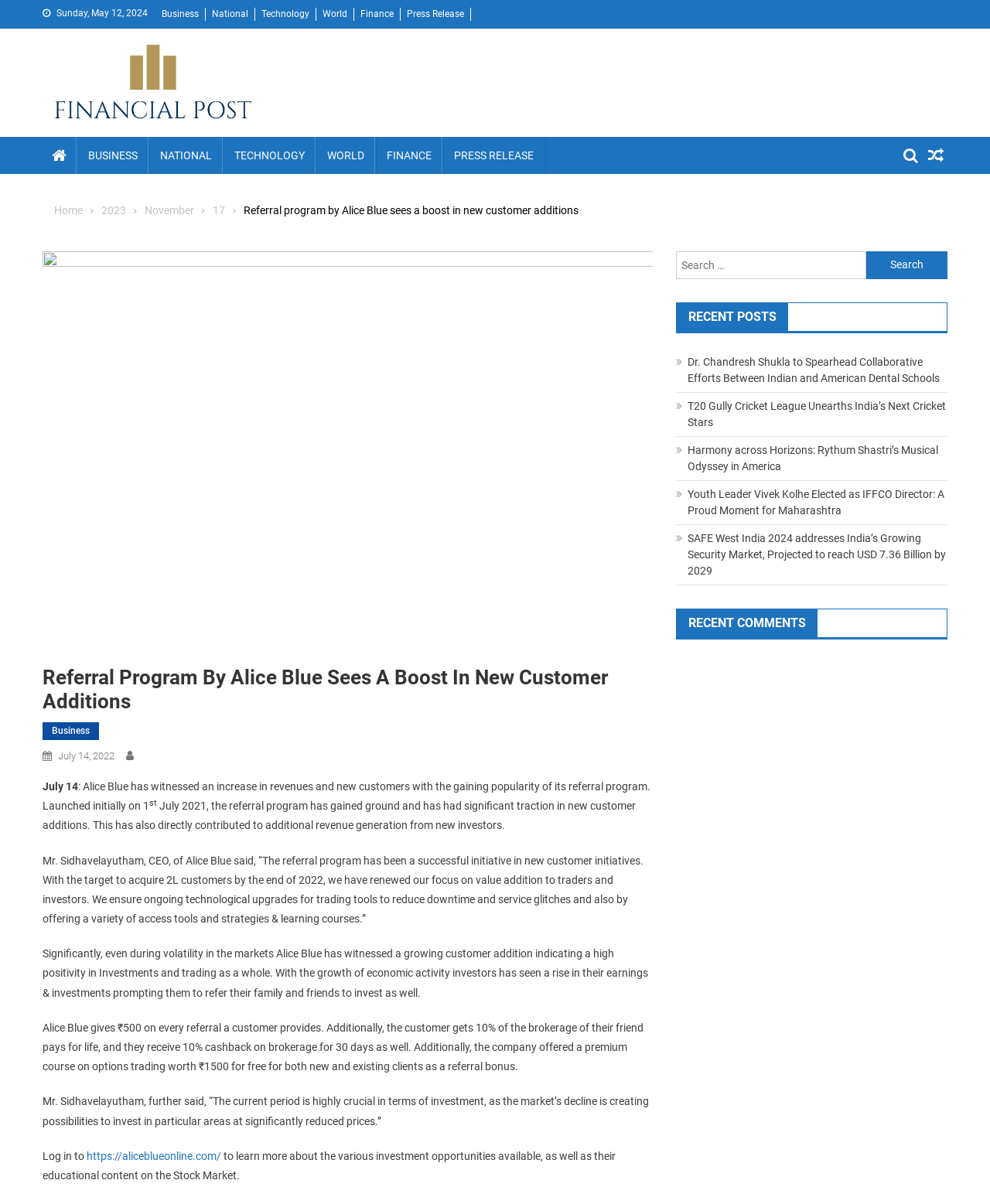Given the description of a UI element: "parent_node: Search for: value="Search"", identify the bounding box coordinates of the matching element in the webpage screenshot.

[0.875, 0.209, 0.957, 0.232]